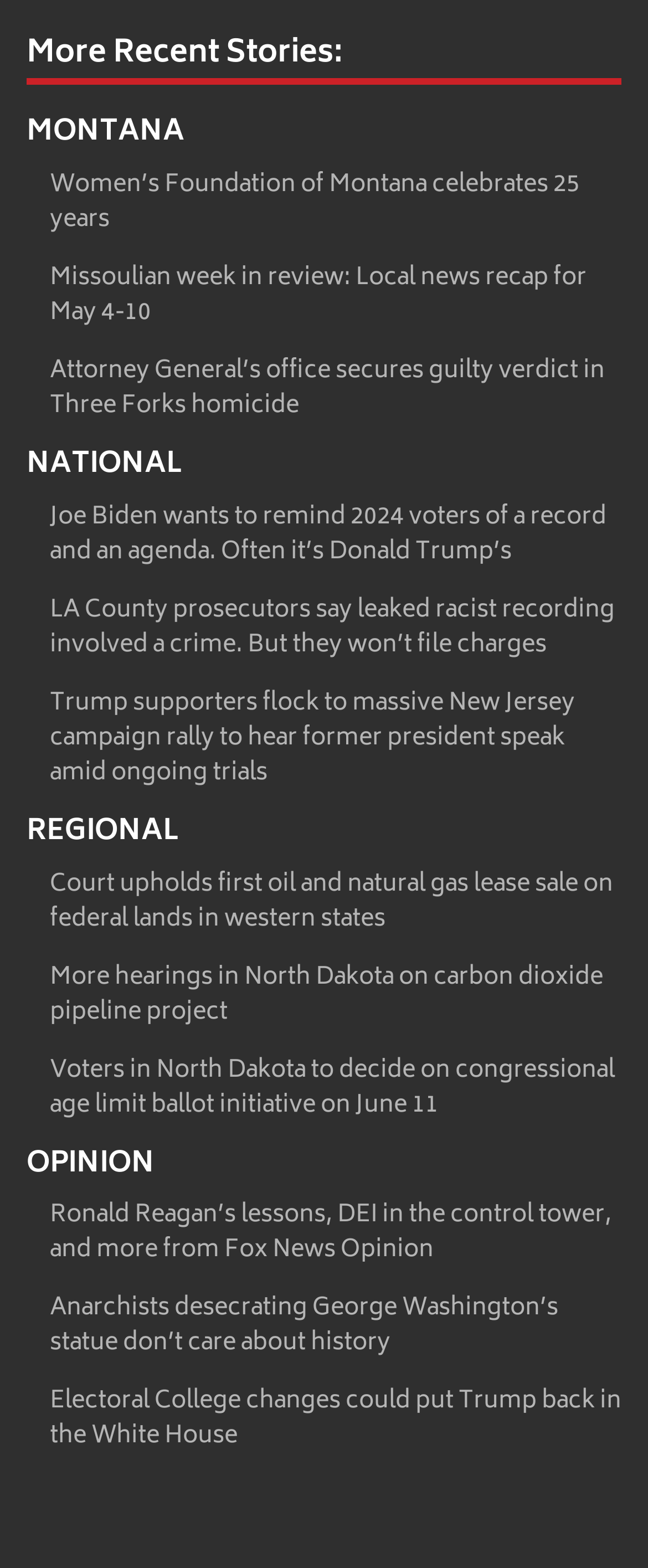Please locate the bounding box coordinates of the element that should be clicked to achieve the given instruction: "Read about Women’s Foundation of Montana celebrates 25 years".

[0.077, 0.105, 0.895, 0.153]